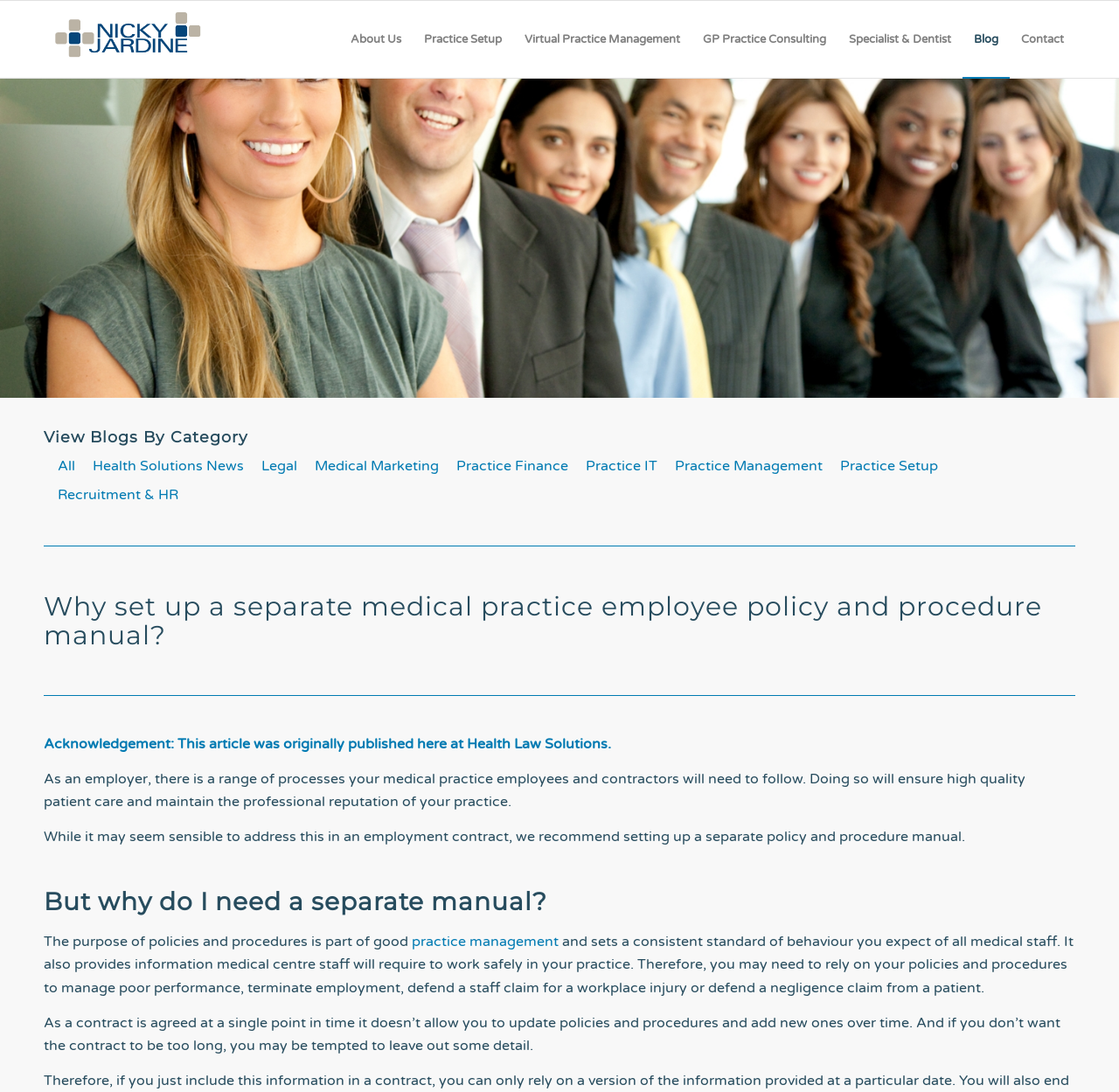Please identify the primary heading on the webpage and return its text.

Why set up a separate medical practice employee policy and procedure manual?